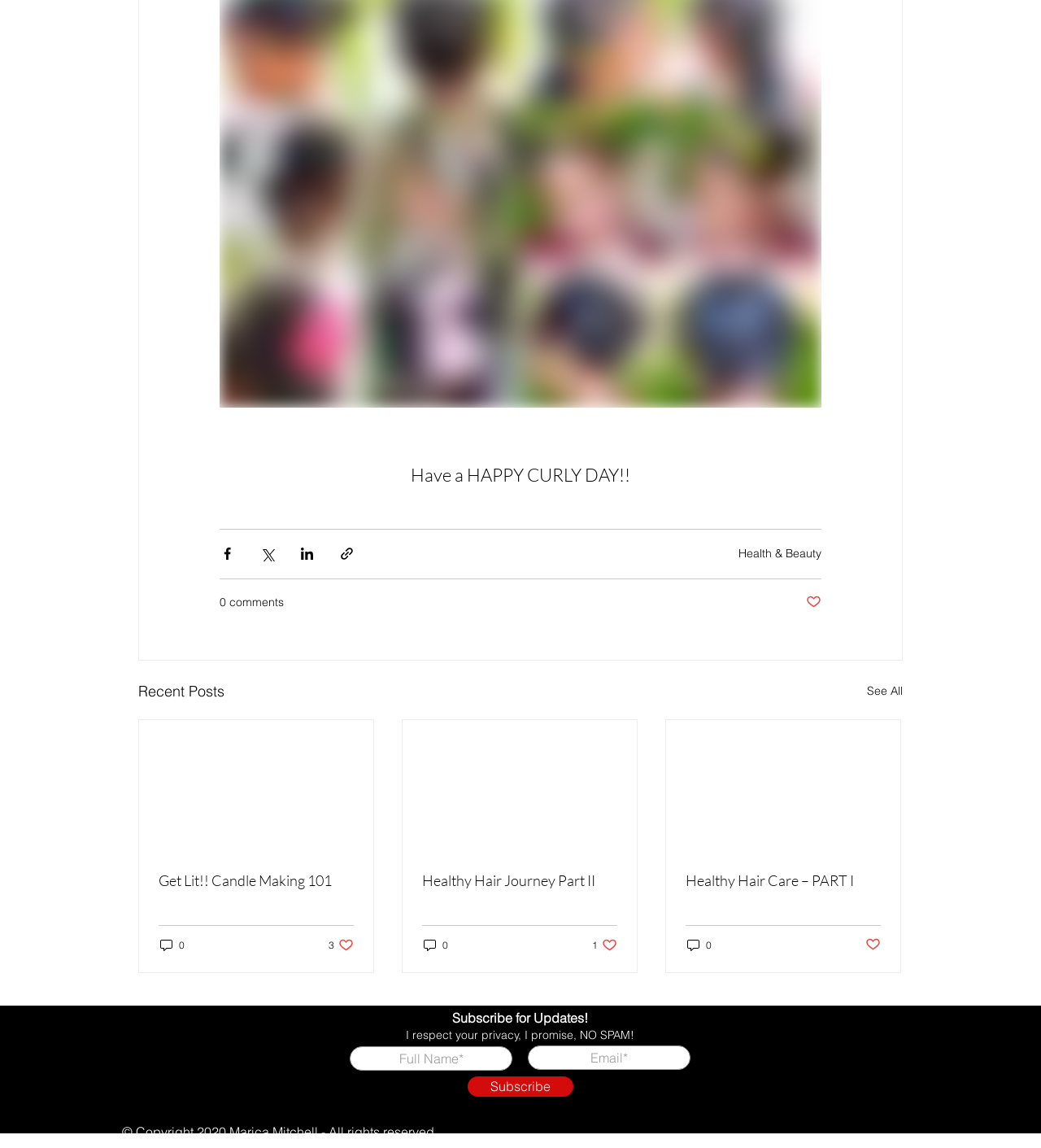What is the copyright year mentioned at the bottom of the page?
Please use the visual content to give a single word or phrase answer.

2020